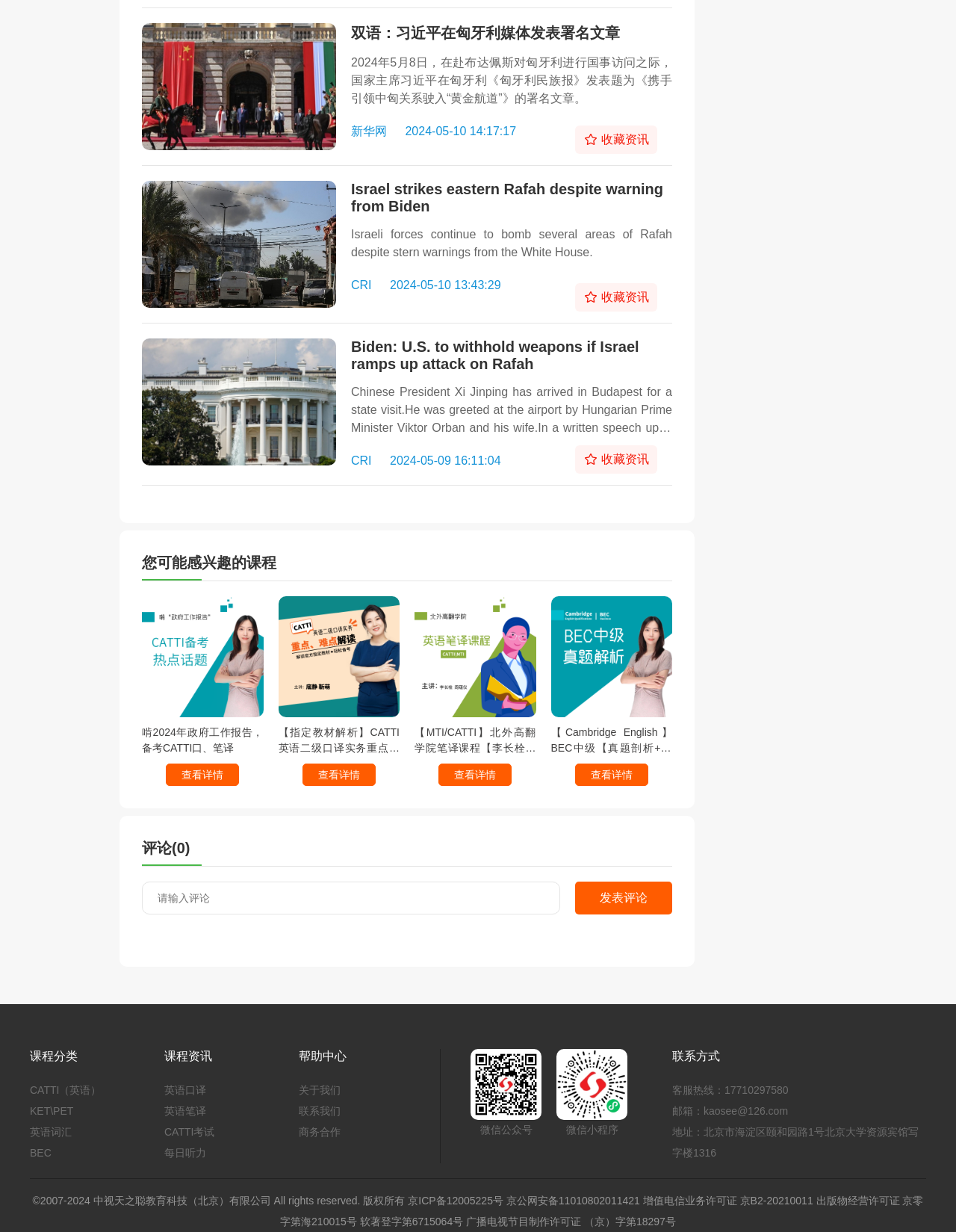Determine the bounding box coordinates of the element's region needed to click to follow the instruction: "Contact customer service". Provide these coordinates as four float numbers between 0 and 1, formatted as [left, top, right, bottom].

[0.703, 0.88, 0.825, 0.89]